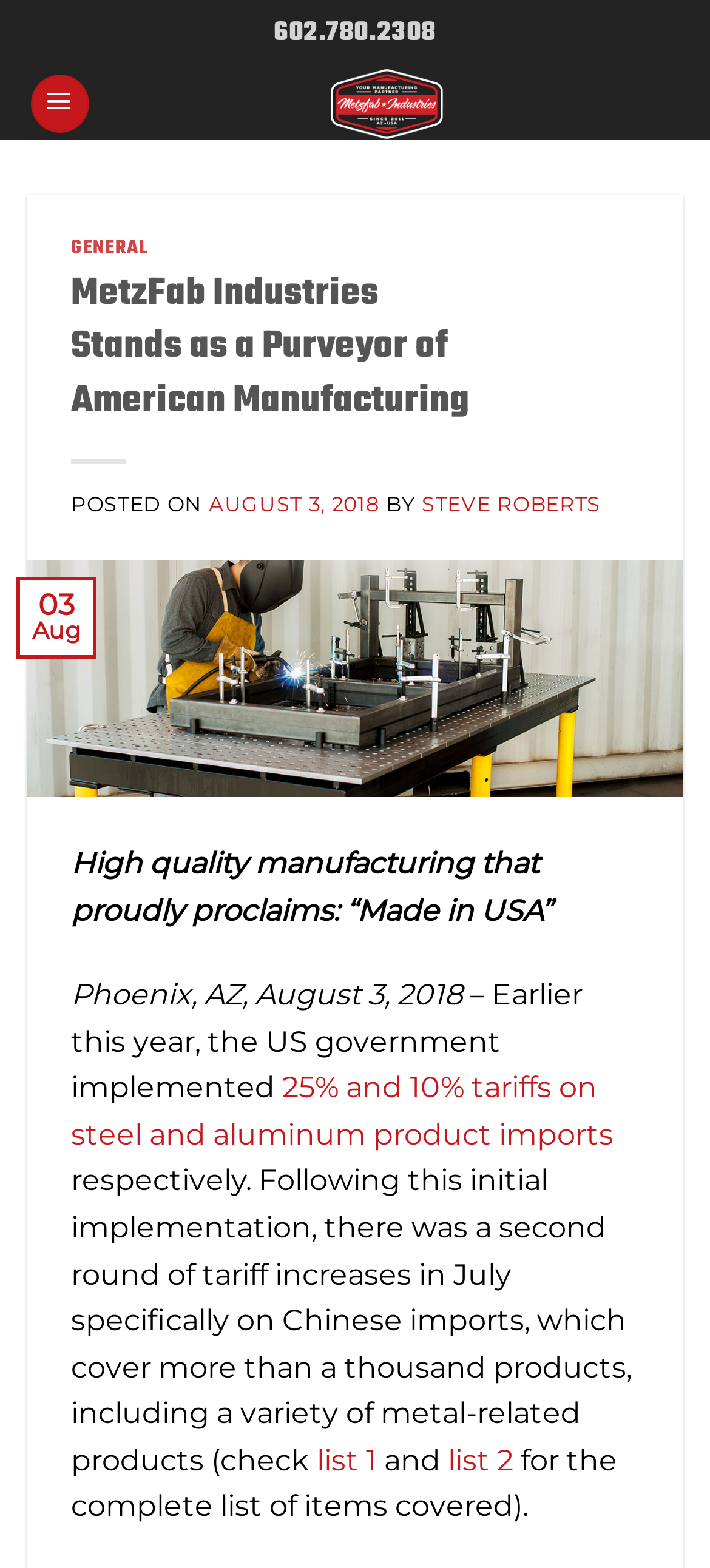Please identify the bounding box coordinates of the clickable region that I should interact with to perform the following instruction: "Read the article posted on August 3, 2018". The coordinates should be expressed as four float numbers between 0 and 1, i.e., [left, top, right, bottom].

[0.294, 0.313, 0.534, 0.329]